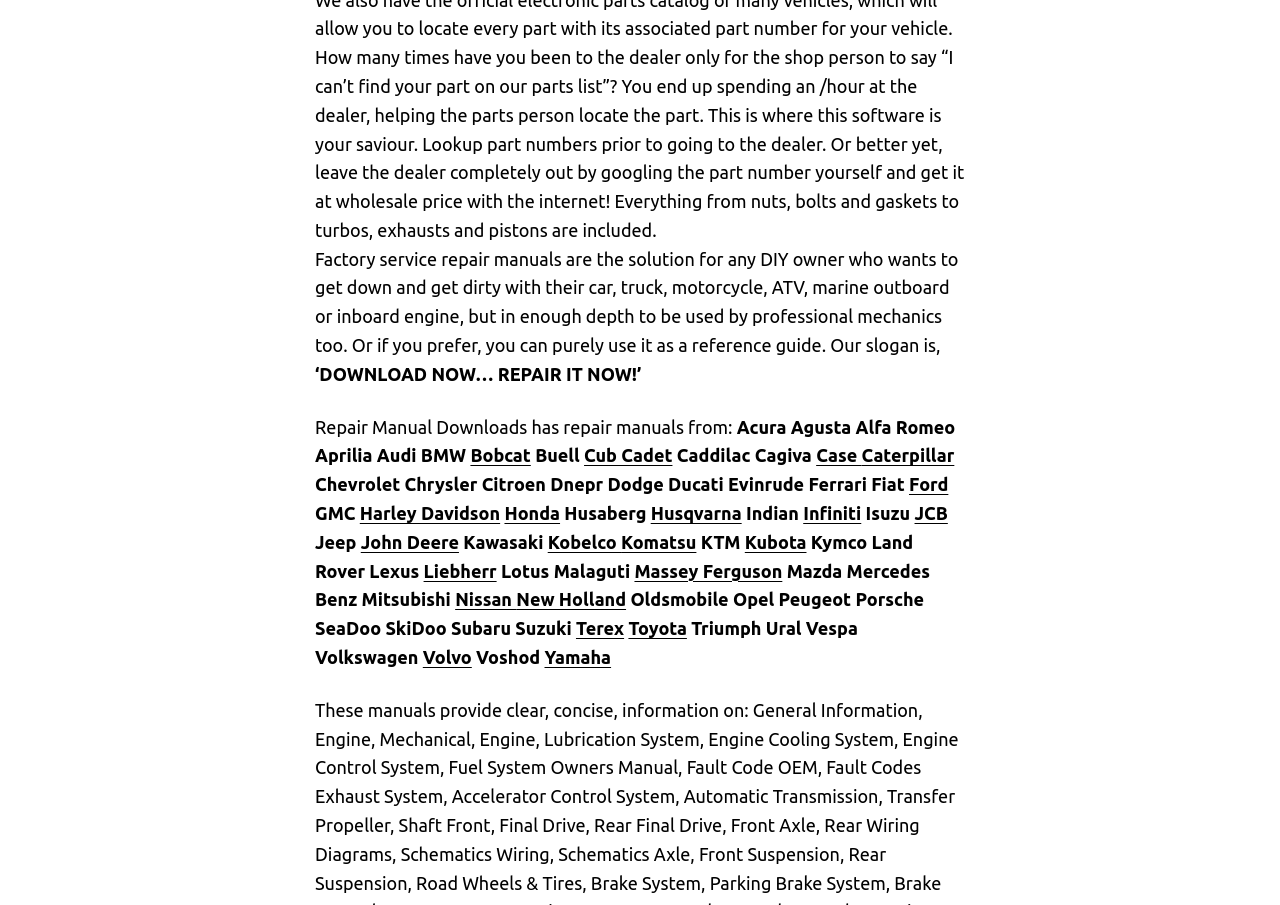Please specify the bounding box coordinates in the format (top-left x, top-left y, bottom-right x, bottom-right y), with values ranging from 0 to 1. Identify the bounding box for the UI component described as follows: John Deere

[0.282, 0.588, 0.359, 0.61]